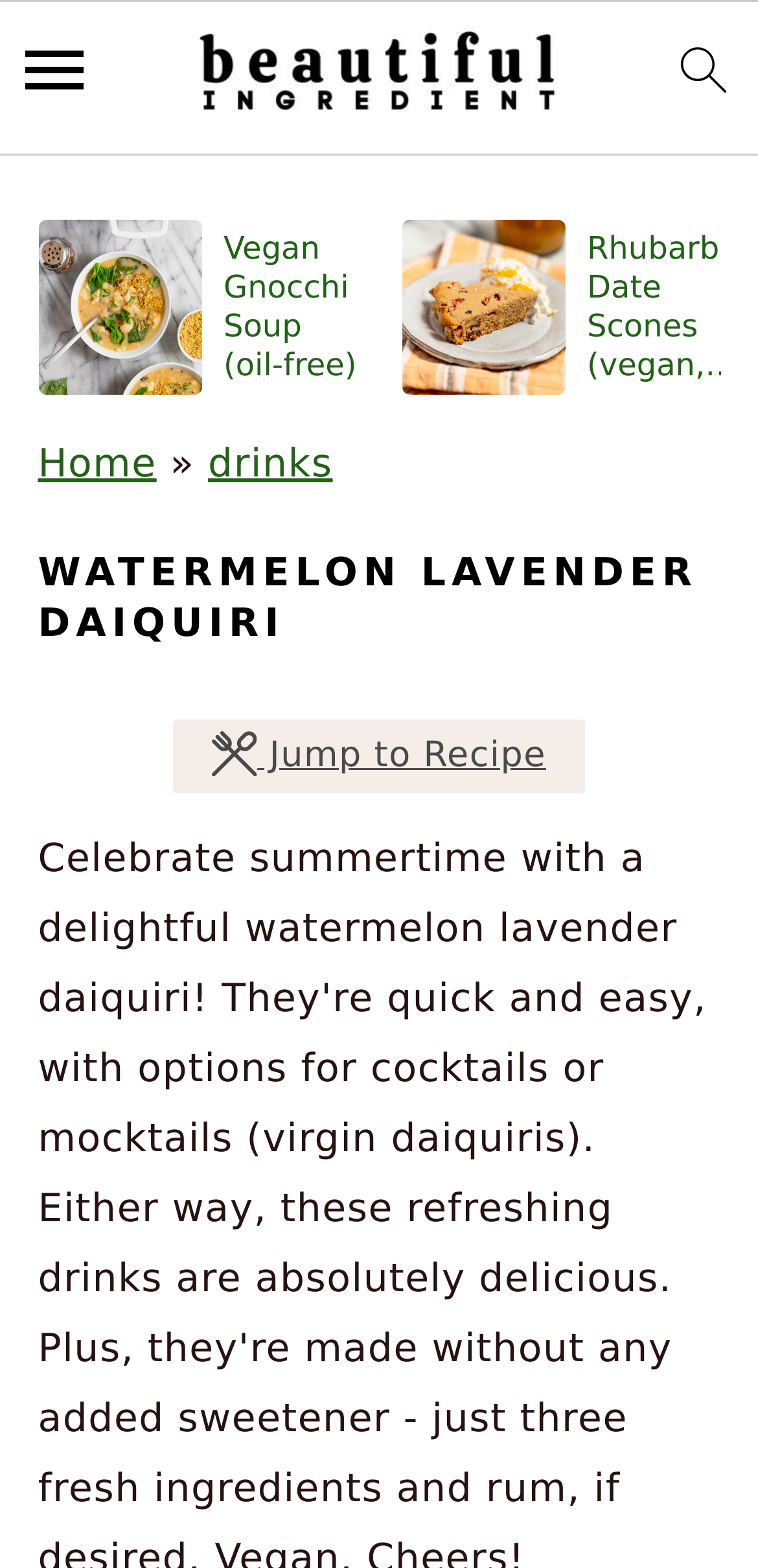Is there a shortcut to jump to the recipe?
Using the visual information, reply with a single word or short phrase.

Yes